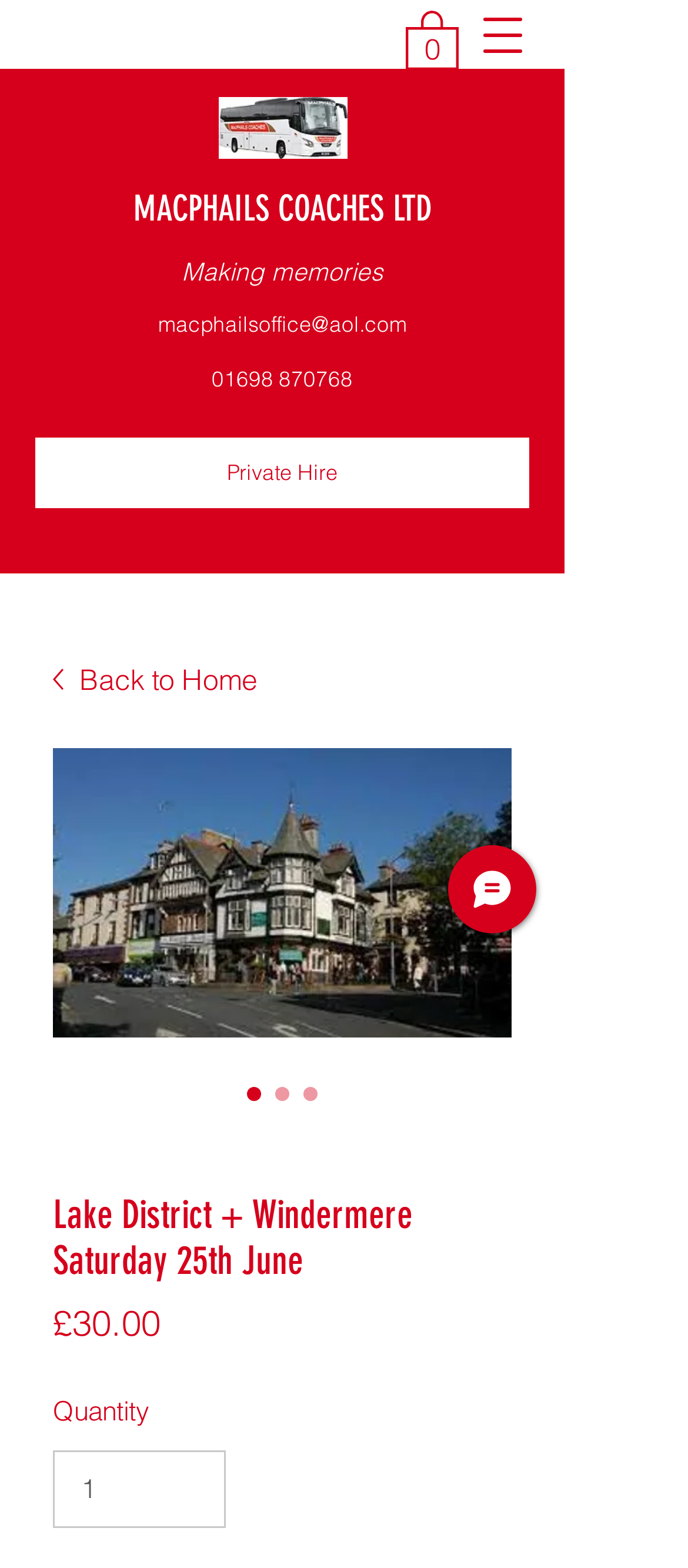What is the minimum quantity that can be selected?
From the details in the image, provide a complete and detailed answer to the question.

I found the minimum quantity by looking at the spinbutton element with the valuemin attribute set to 1, which indicates the minimum value that can be selected.